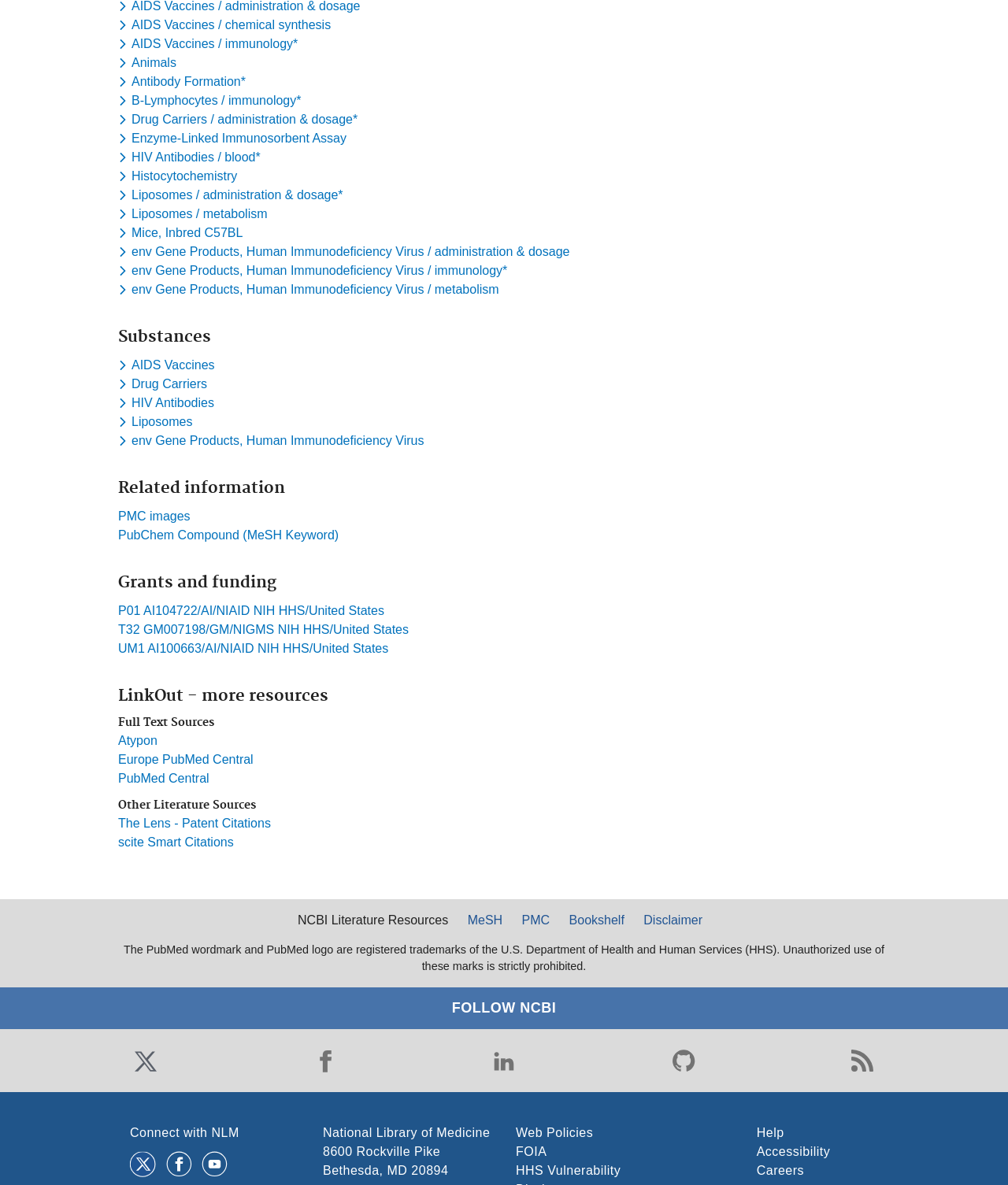Answer the question using only one word or a concise phrase: What is the first heading on the webpage?

Substances